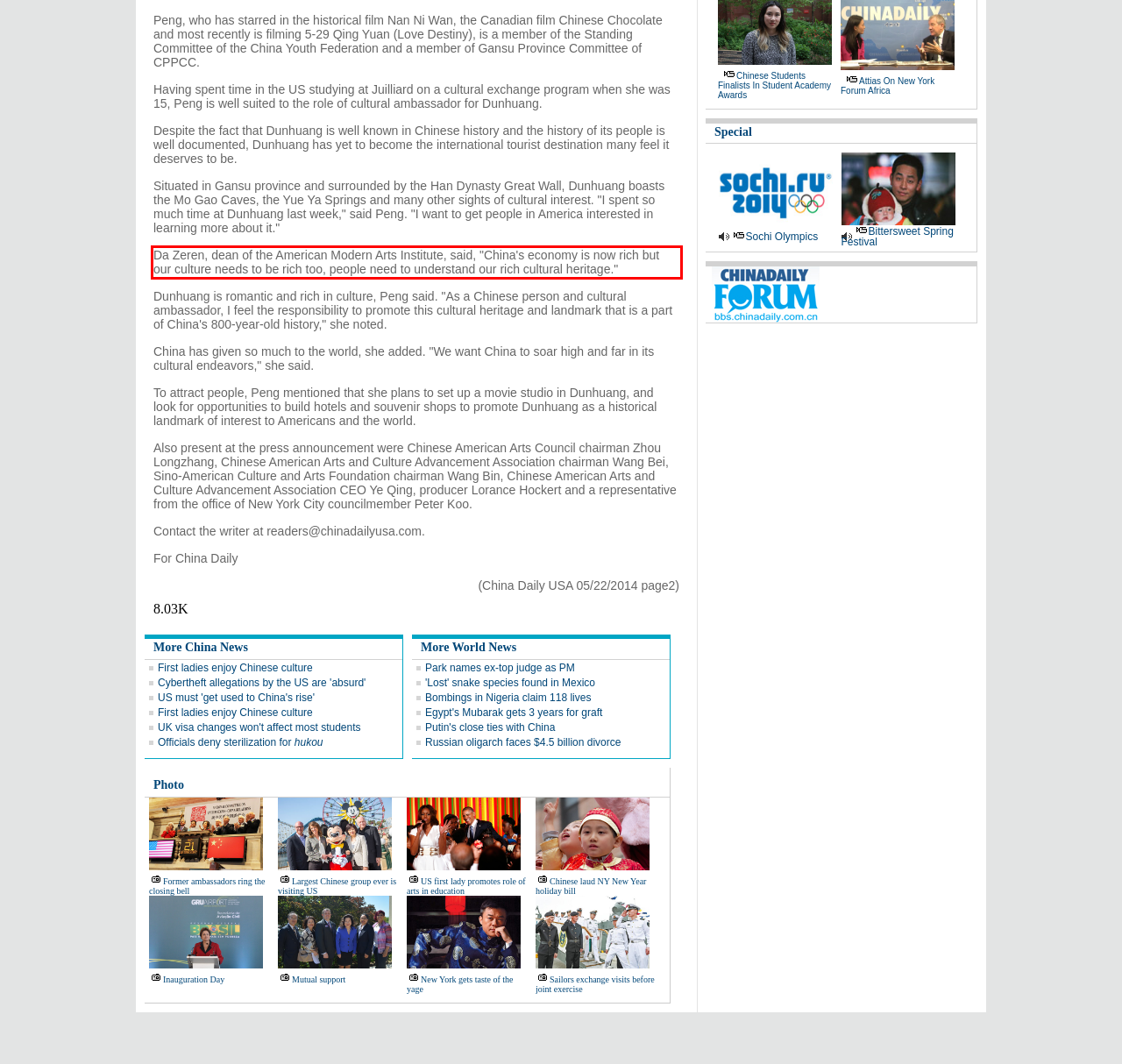Using the provided screenshot of a webpage, recognize the text inside the red rectangle bounding box by performing OCR.

Da Zeren, dean of the American Modern Arts Institute, said, "China's economy is now rich but our culture needs to be rich too, people need to understand our rich cultural heritage."